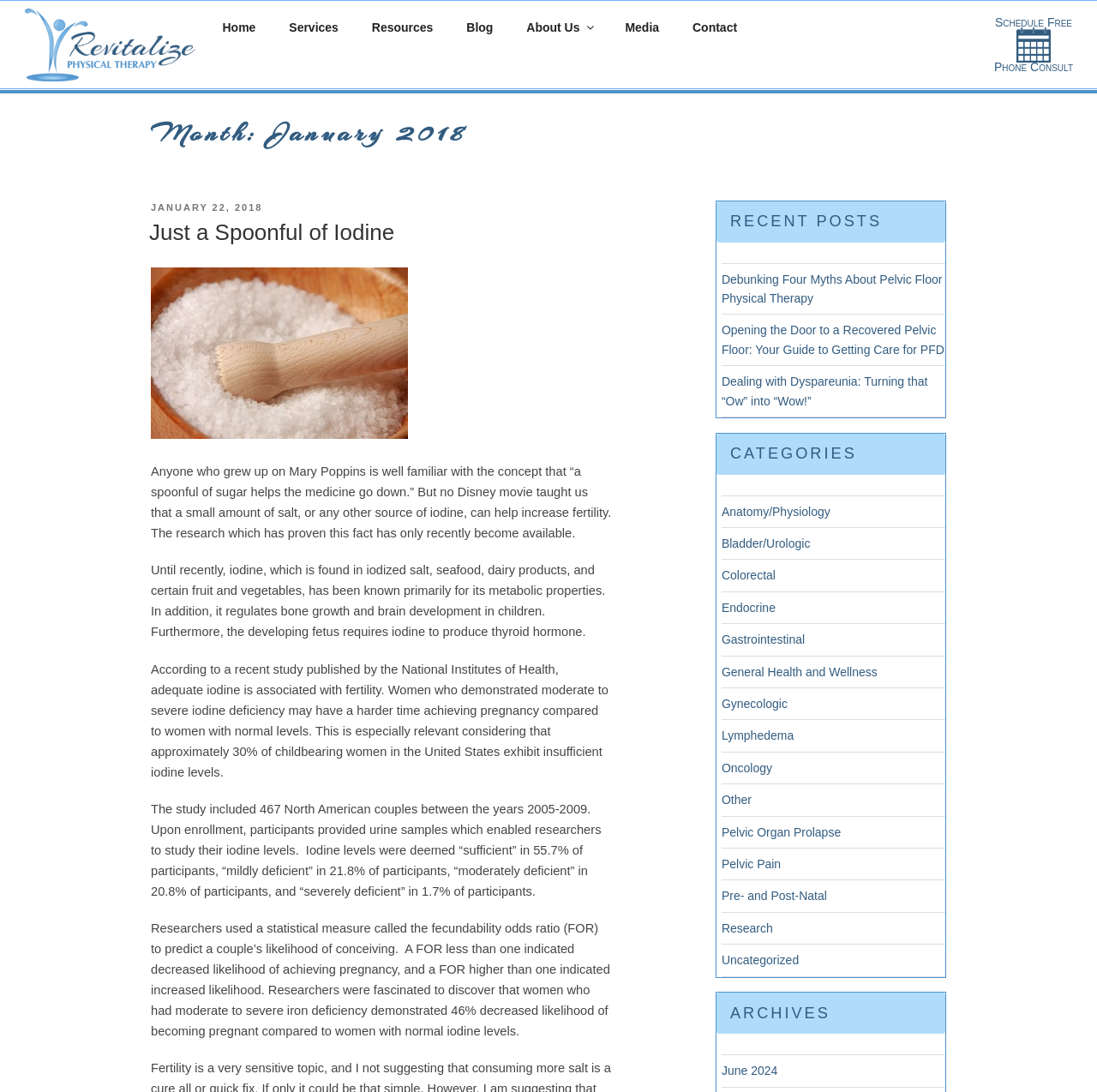What is the category of the blog post 'Debunking Four Myths About Pelvic Floor Physical Therapy'?
Please provide a comprehensive answer based on the visual information in the image.

The category of the blog post 'Debunking Four Myths About Pelvic Floor Physical Therapy' cannot be determined directly from the given webpage, but based on the categories listed, it is not explicitly mentioned, so it can be assumed to be 'Uncategorized'.